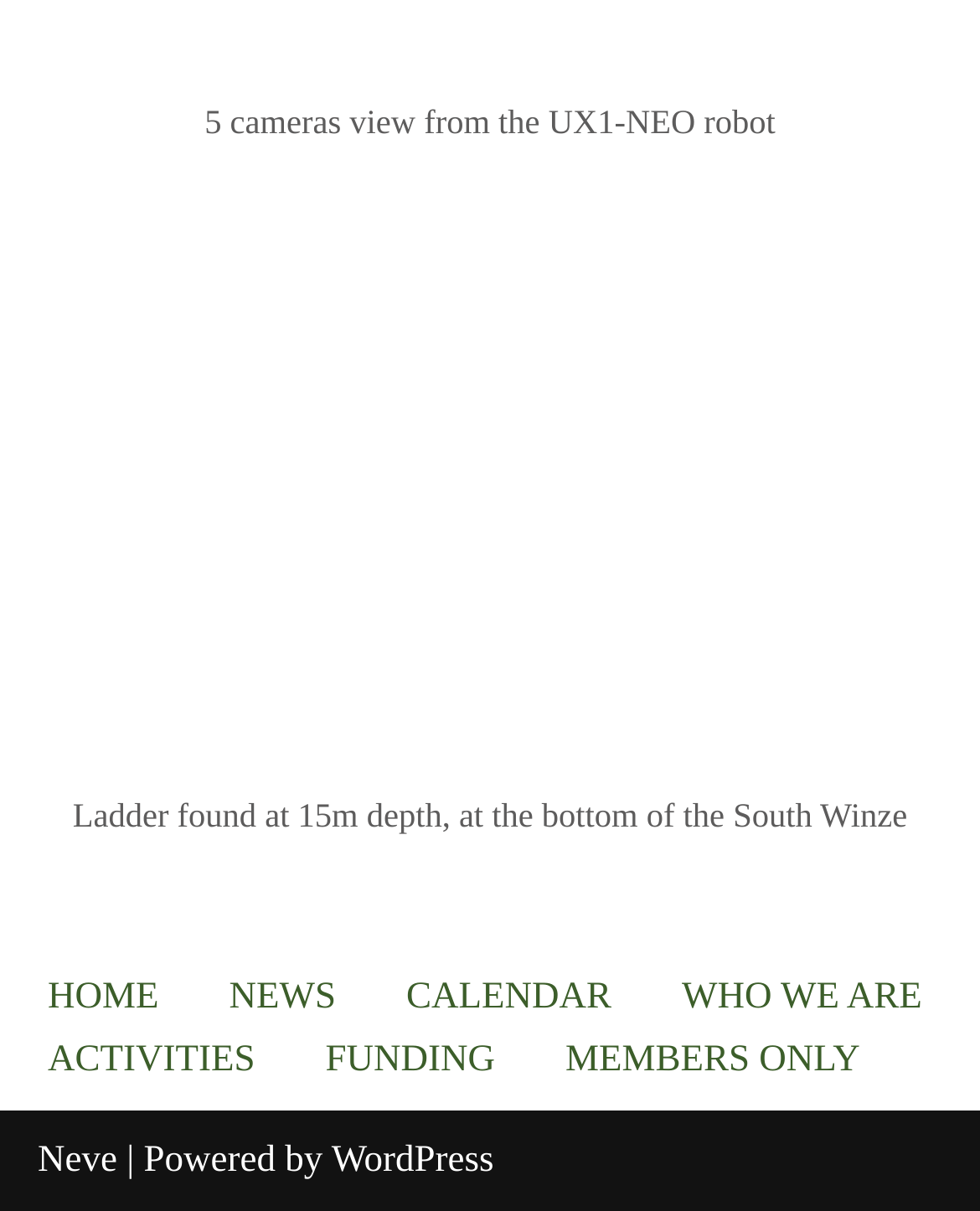Please determine the bounding box coordinates of the element to click in order to execute the following instruction: "Read about WHO WE ARE". The coordinates should be four float numbers between 0 and 1, specified as [left, top, right, bottom].

[0.696, 0.797, 0.941, 0.849]